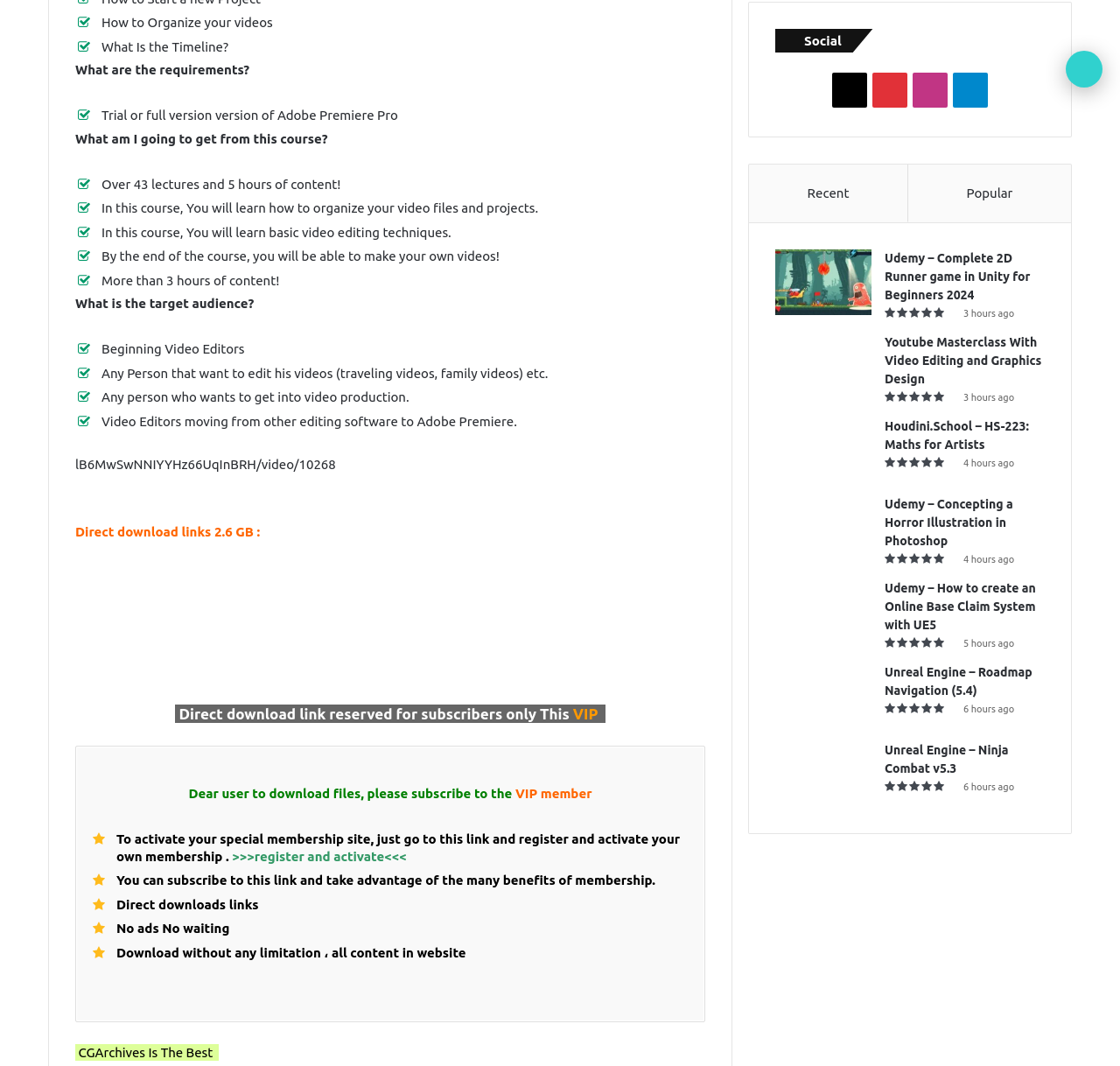Please determine the bounding box coordinates of the clickable area required to carry out the following instruction: "Click the 'Udemy – Complete 2D Runner game in Unity for Beginners 2024' link". The coordinates must be four float numbers between 0 and 1, represented as [left, top, right, bottom].

[0.692, 0.234, 0.778, 0.296]